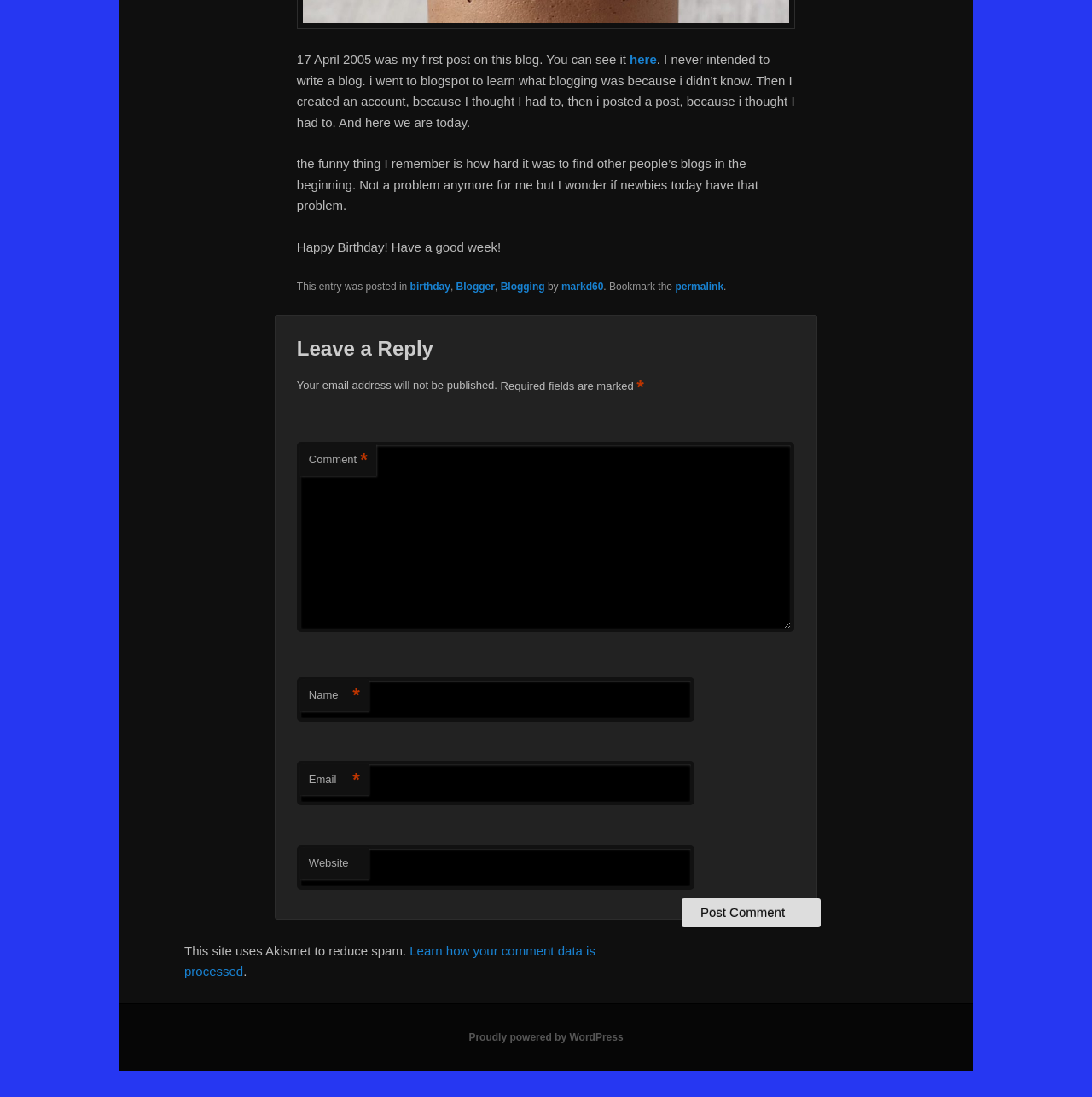Please provide the bounding box coordinate of the region that matches the element description: parent_node: Comment name="comment". Coordinates should be in the format (top-left x, top-left y, bottom-right x, bottom-right y) and all values should be between 0 and 1.

[0.272, 0.403, 0.727, 0.576]